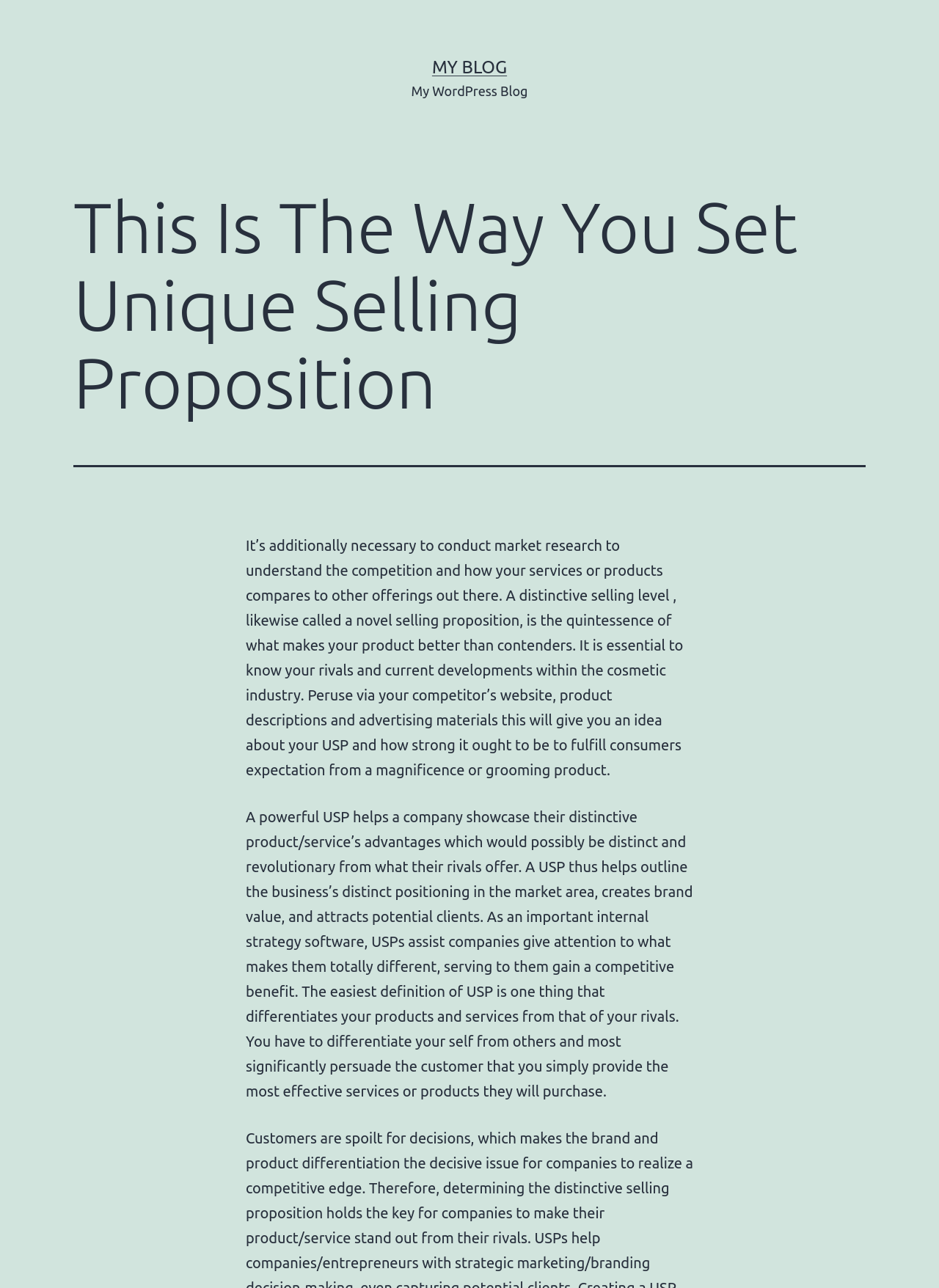Provide the bounding box coordinates for the UI element that is described by this text: "My Blog". The coordinates should be in the form of four float numbers between 0 and 1: [left, top, right, bottom].

[0.46, 0.044, 0.54, 0.06]